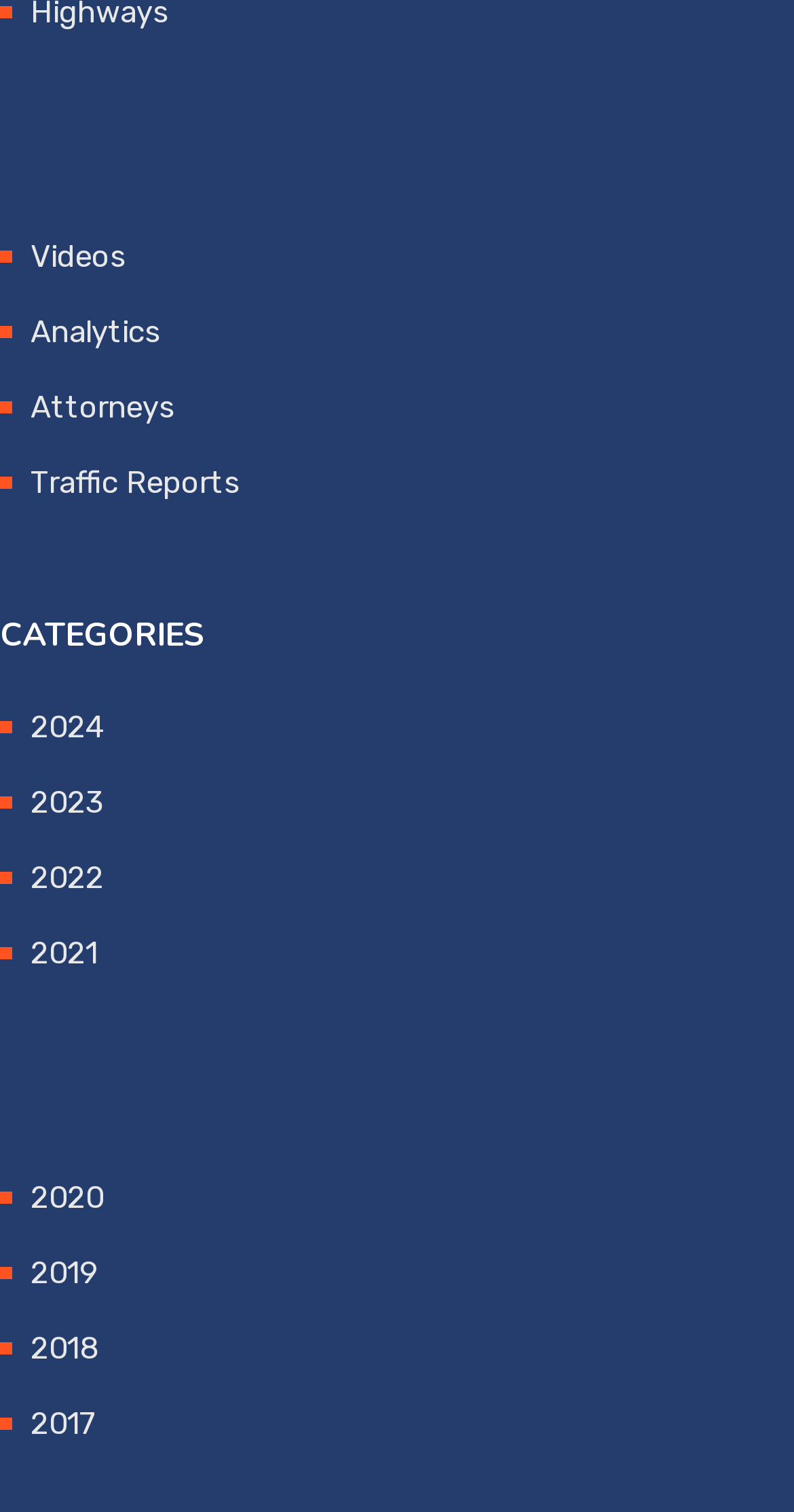Determine the bounding box coordinates of the clickable region to execute the instruction: "View Getting started with Talend Administration Center". The coordinates should be four float numbers between 0 and 1, denoted as [left, top, right, bottom].

None